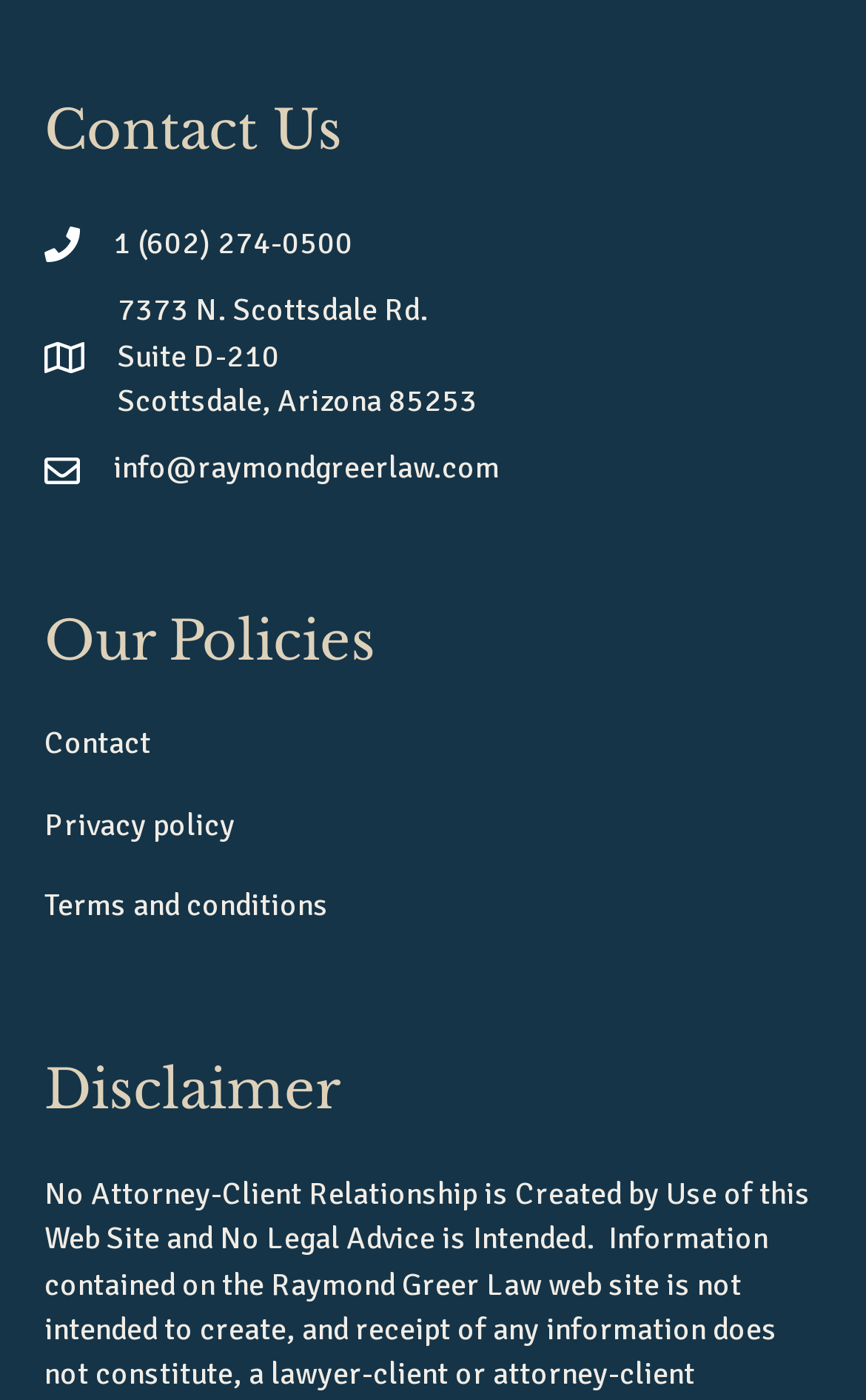What is the phone number to contact?
Based on the image, provide your answer in one word or phrase.

1 (602) 274-0500